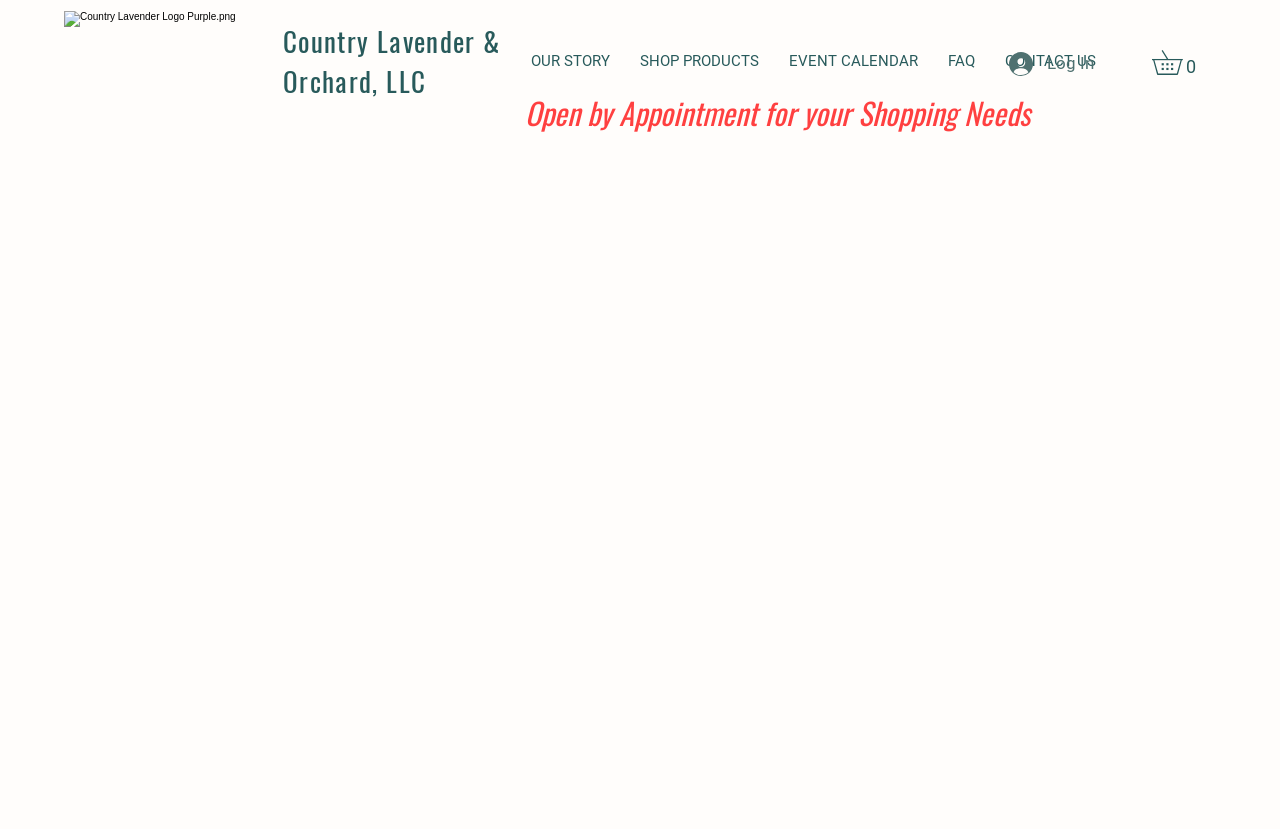Identify the bounding box coordinates of the area that should be clicked in order to complete the given instruction: "View shopping cart". The bounding box coordinates should be four float numbers between 0 and 1, i.e., [left, top, right, bottom].

[0.9, 0.06, 0.942, 0.09]